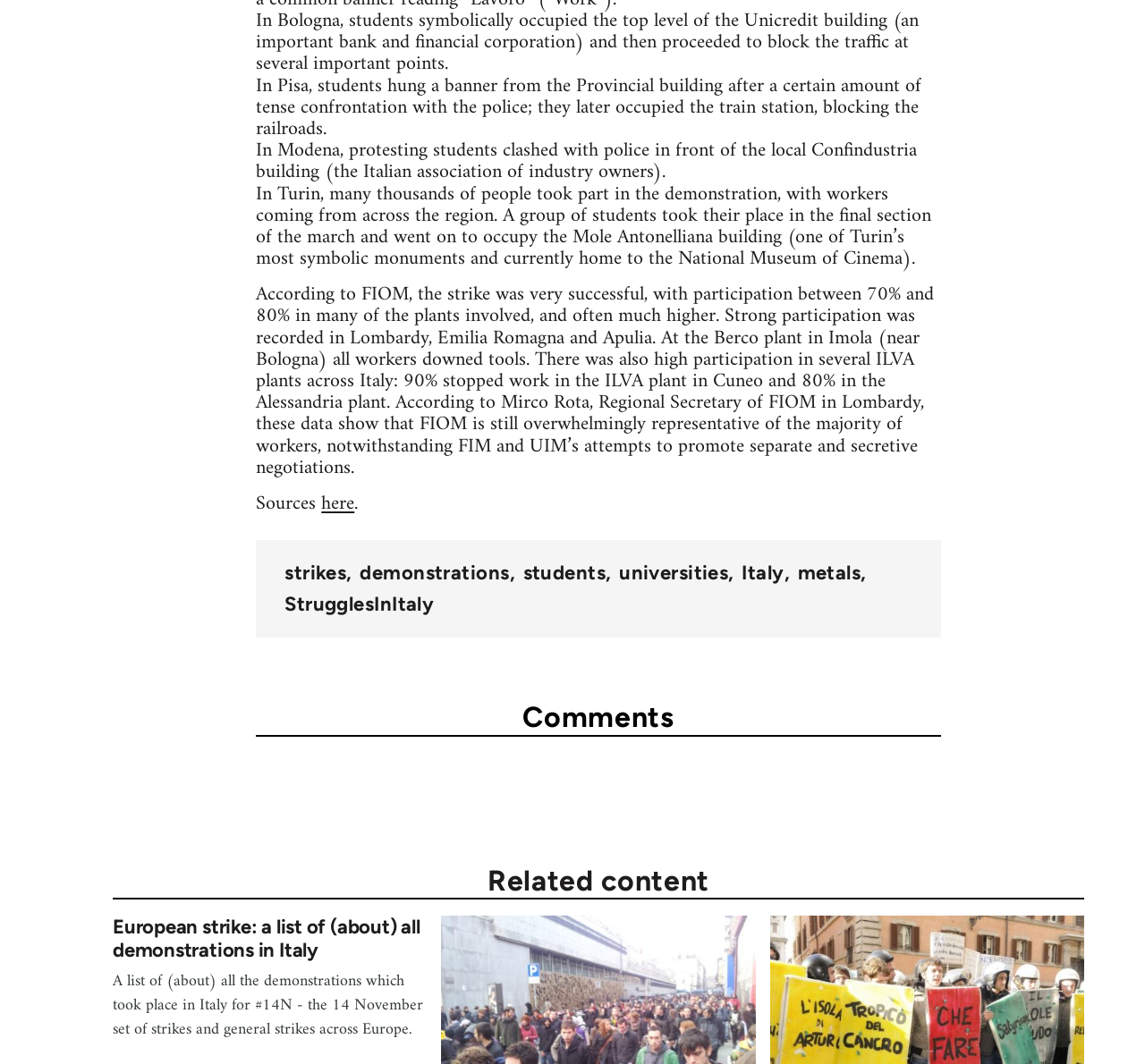Please indicate the bounding box coordinates of the element's region to be clicked to achieve the instruction: "Click on the link 'StrugglesInItaly'". Provide the coordinates as four float numbers between 0 and 1, i.e., [left, top, right, bottom].

[0.249, 0.557, 0.379, 0.579]